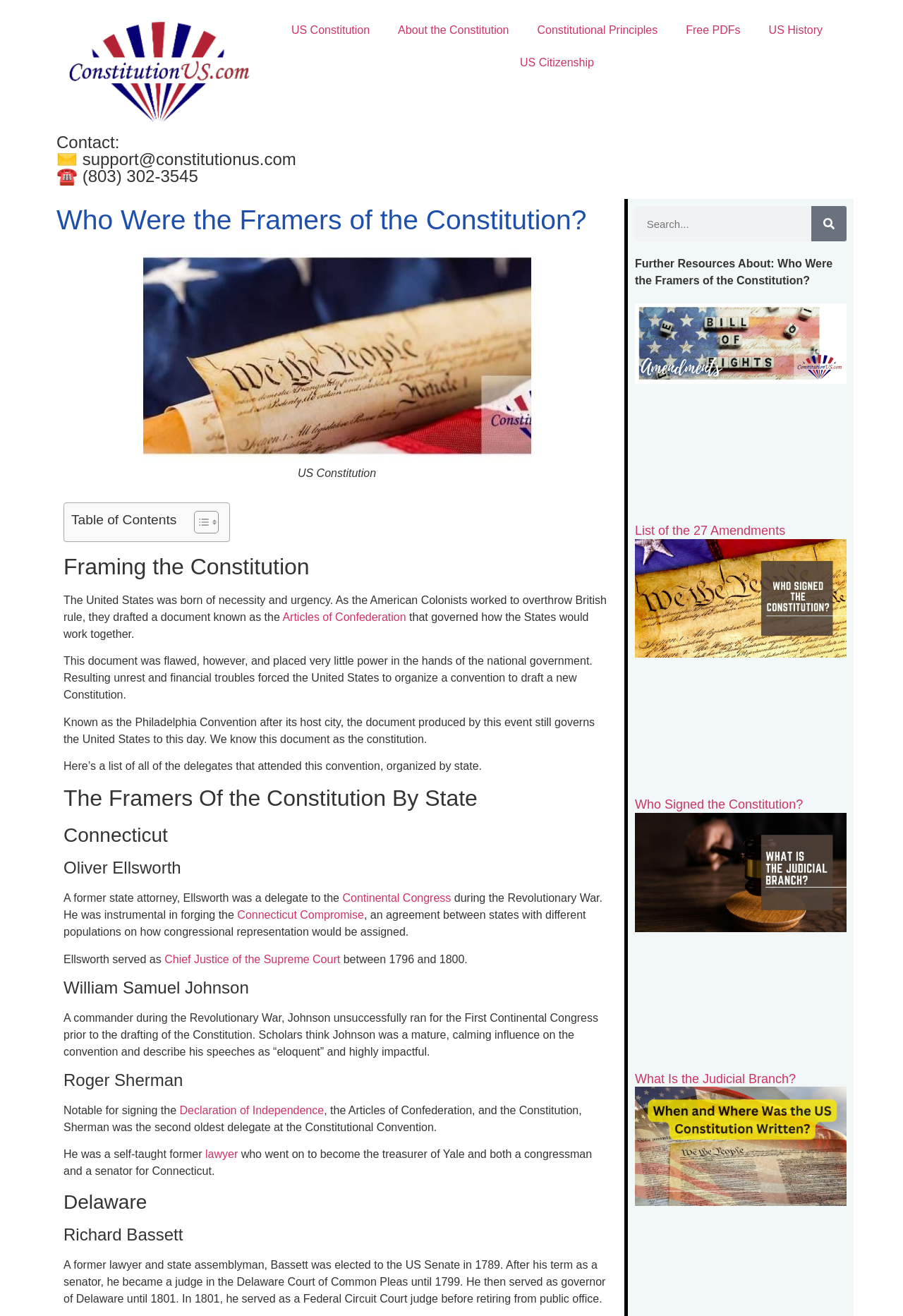Find the bounding box coordinates of the element I should click to carry out the following instruction: "Click the link to learn about the Constitution".

[0.07, 0.011, 0.284, 0.097]